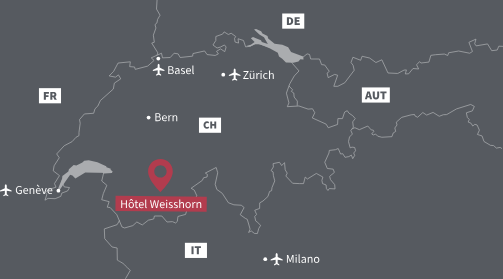Offer an in-depth caption for the image presented.

The image displays a detailed map highlighting the location of Hôtel Weisshorn, situated in the picturesque St-Luc area of Switzerland. The map is presented on a dark grey background, with key Swiss cities such as Basel, Zurich, and Bern marked clearly. A red pin designates the precise location of Hôtel Weisshorn, emphasizing its accessibility within the region. Surrounding features include borders with neighboring countries: France to the west, Germany to the north, Austria to the east, and Italy to the south. This visual representation showcases the hotel's strategic position within the heart of Swiss Alps, making it an appealing destination for travelers seeking mountain experiences.